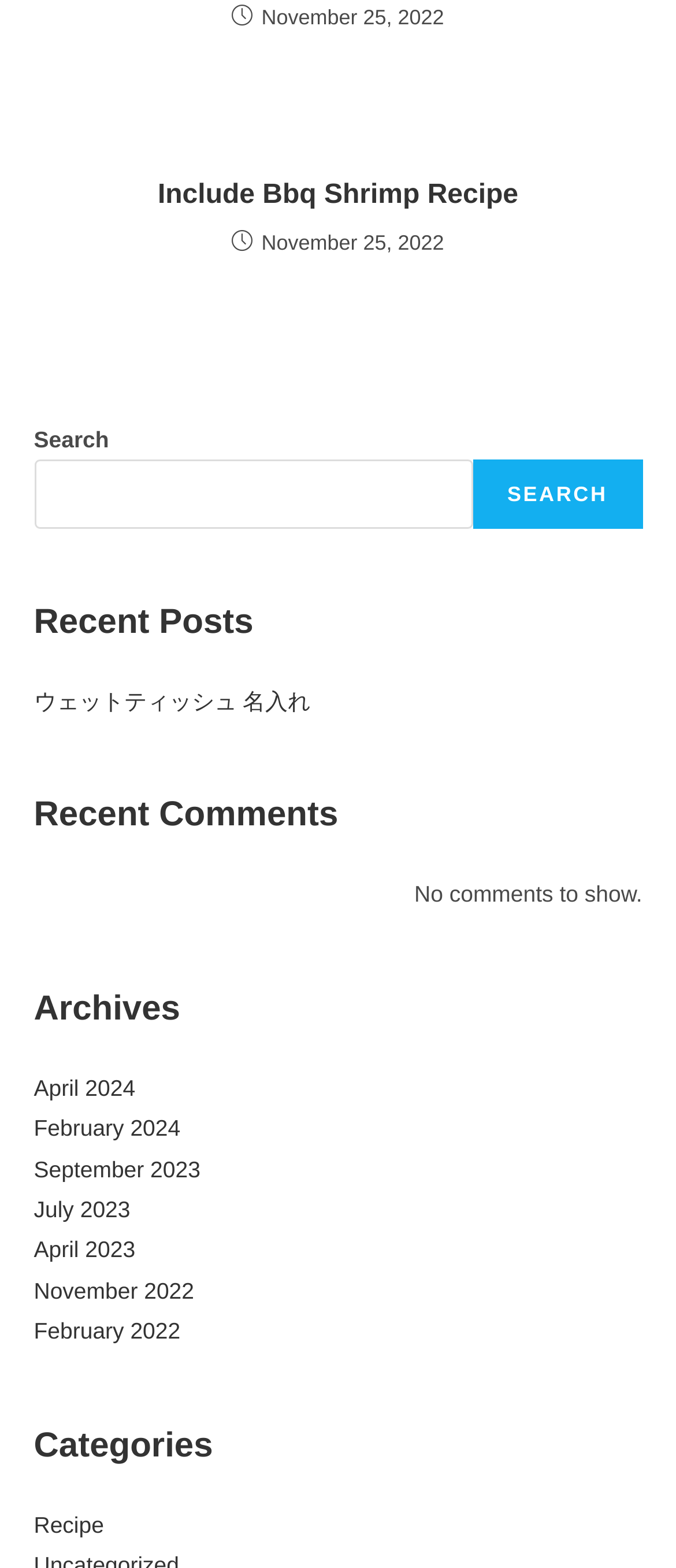Please determine the bounding box of the UI element that matches this description: February 2024. The coordinates should be given as (top-left x, top-left y, bottom-right x, bottom-right y), with all values between 0 and 1.

[0.05, 0.711, 0.267, 0.728]